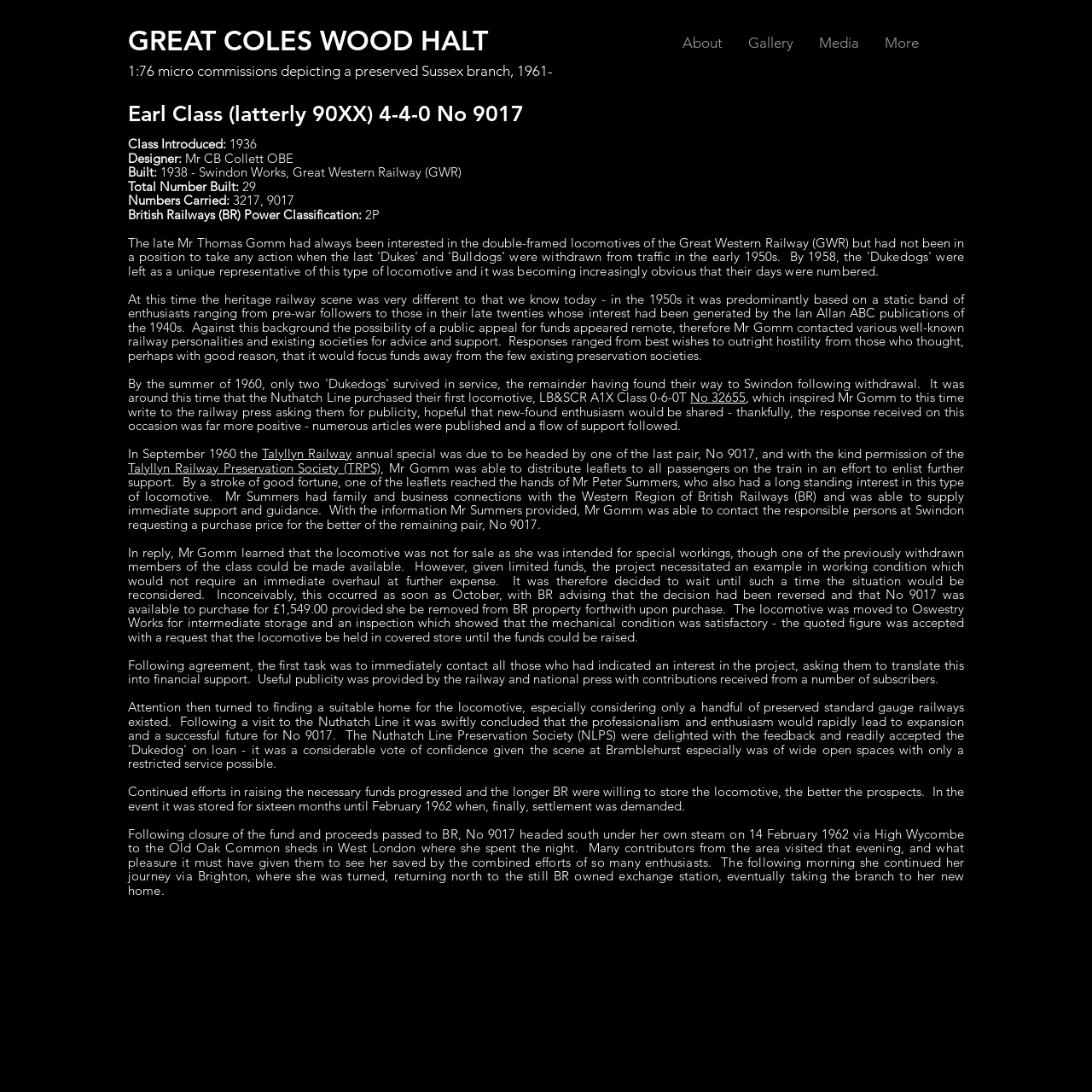Pinpoint the bounding box coordinates of the element to be clicked to execute the instruction: "Click the 'Gallery' link".

[0.673, 0.027, 0.738, 0.051]